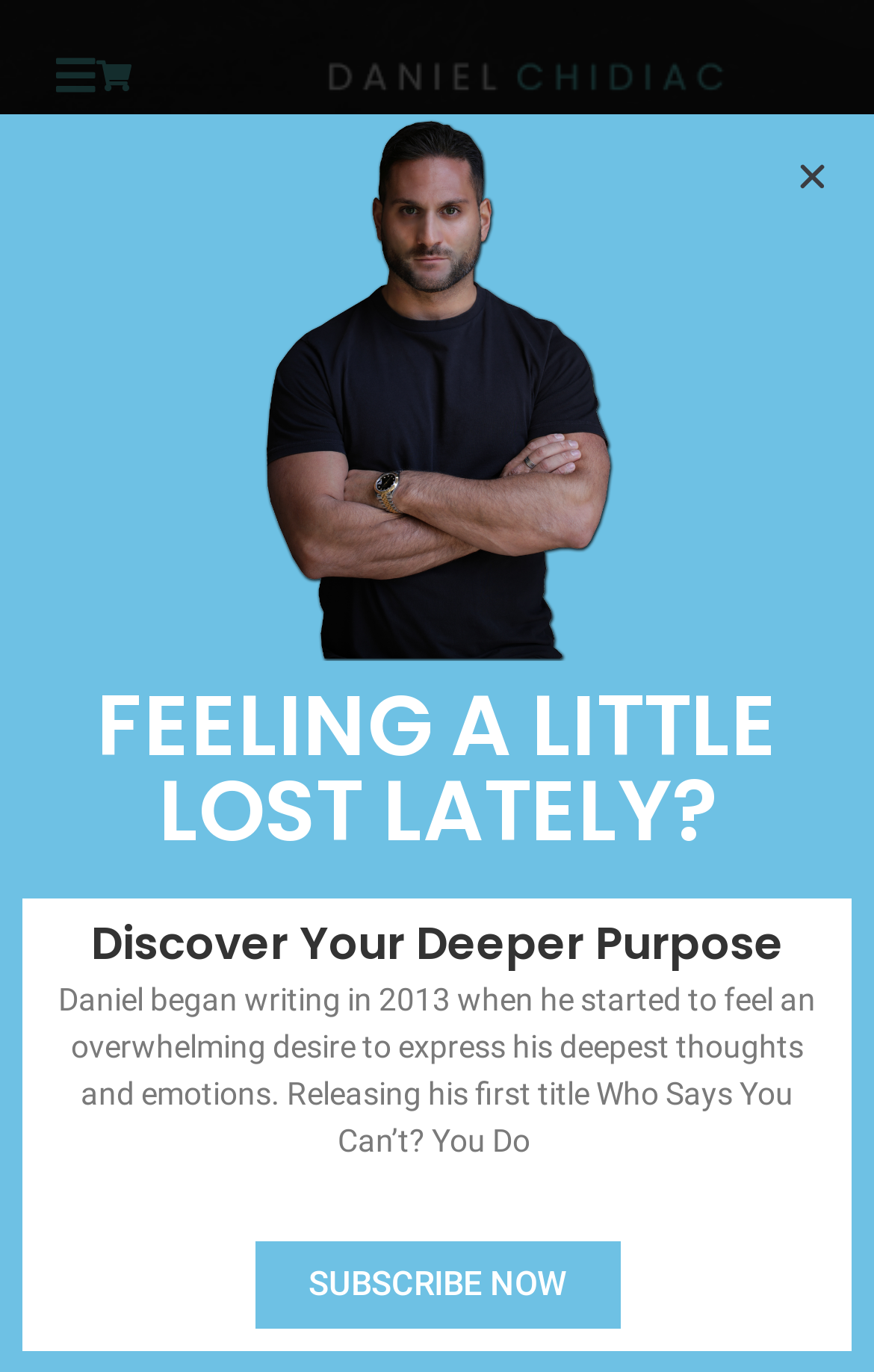What is the purpose of the 'SUBSCRIBE NOW' button?
Kindly answer the question with as much detail as you can.

The 'SUBSCRIBE NOW' button is likely intended for users to subscribe to a service or newsletter, as it is a call-to-action button prominently displayed on the page.